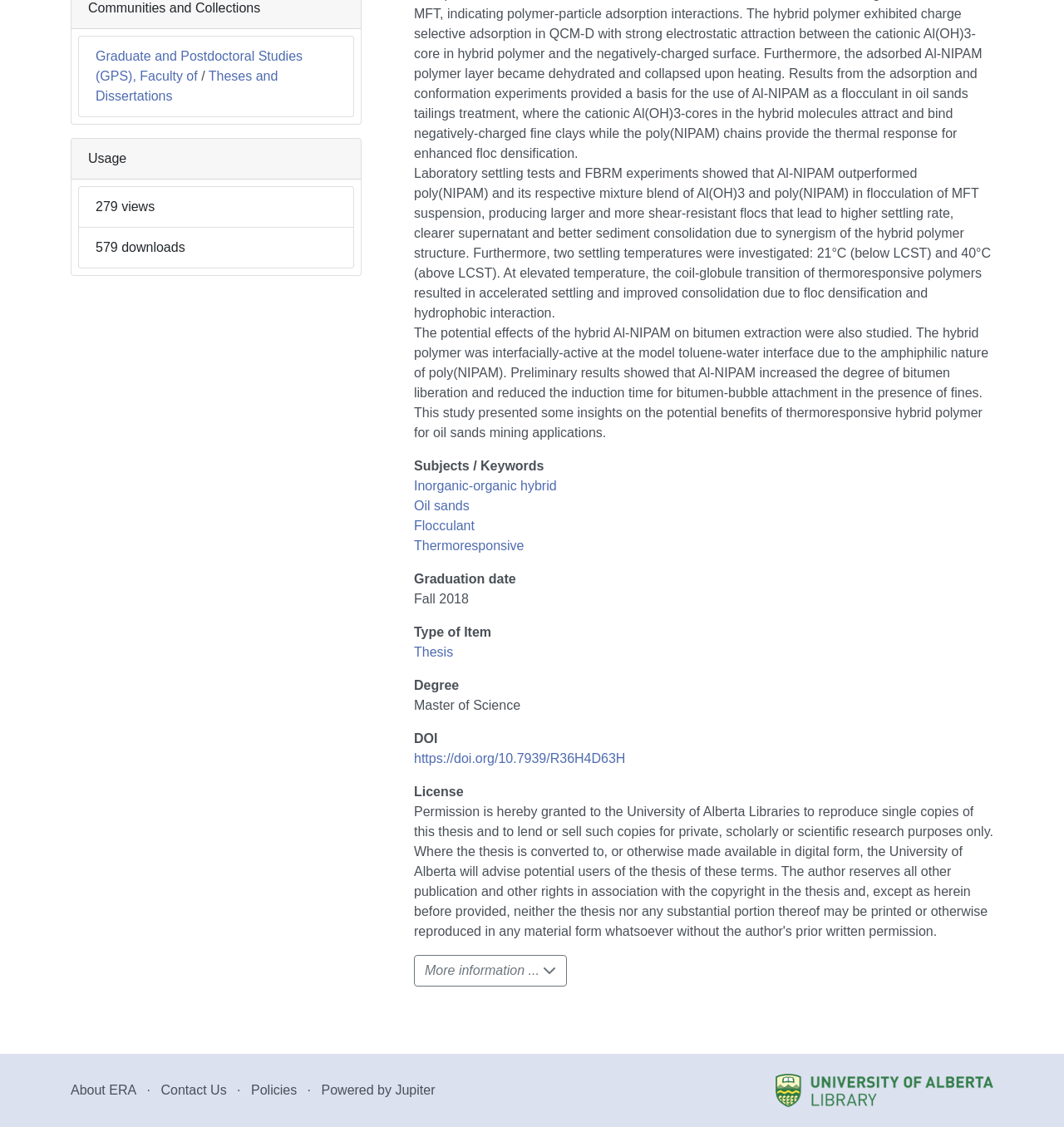From the element description Oil sands, predict the bounding box coordinates of the UI element. The coordinates must be specified in the format (top-left x, top-left y, bottom-right x, bottom-right y) and should be within the 0 to 1 range.

[0.389, 0.442, 0.441, 0.455]